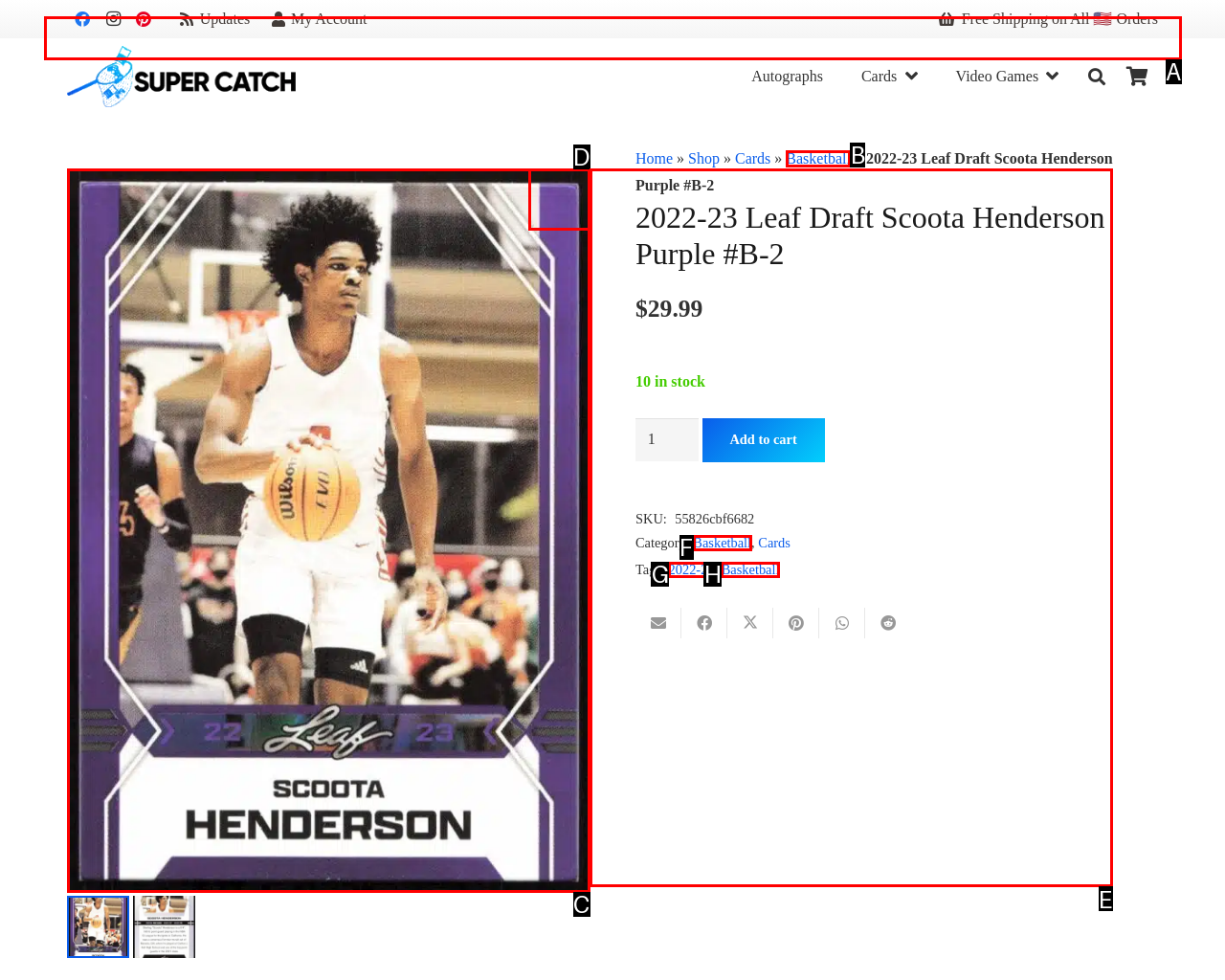From the provided options, which letter corresponds to the element described as: aria-label="Search" name="s" placeholder="Search"
Answer with the letter only.

A